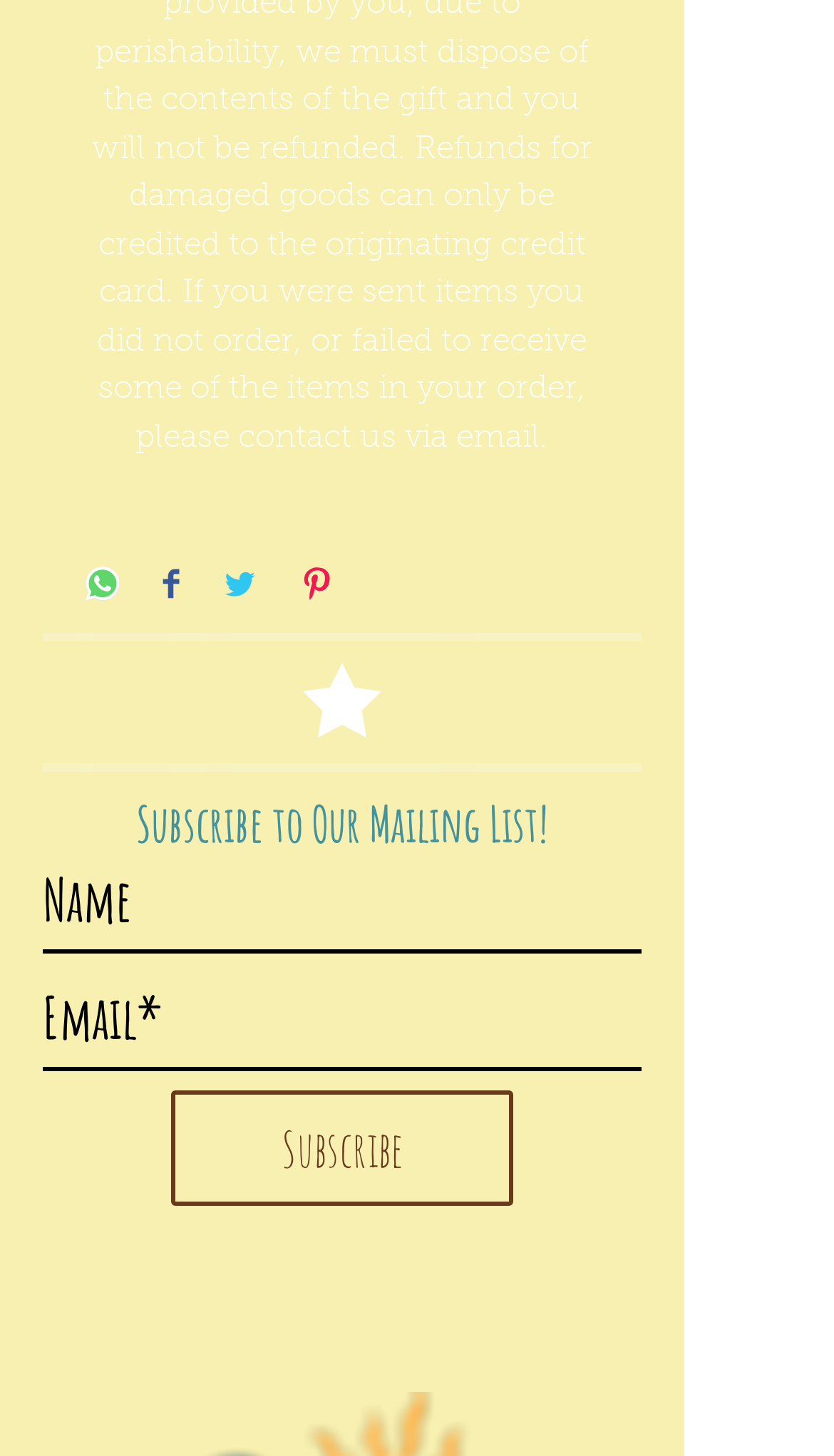What is the purpose of the 'Subscribe' button? Analyze the screenshot and reply with just one word or a short phrase.

To subscribe to the mailing list